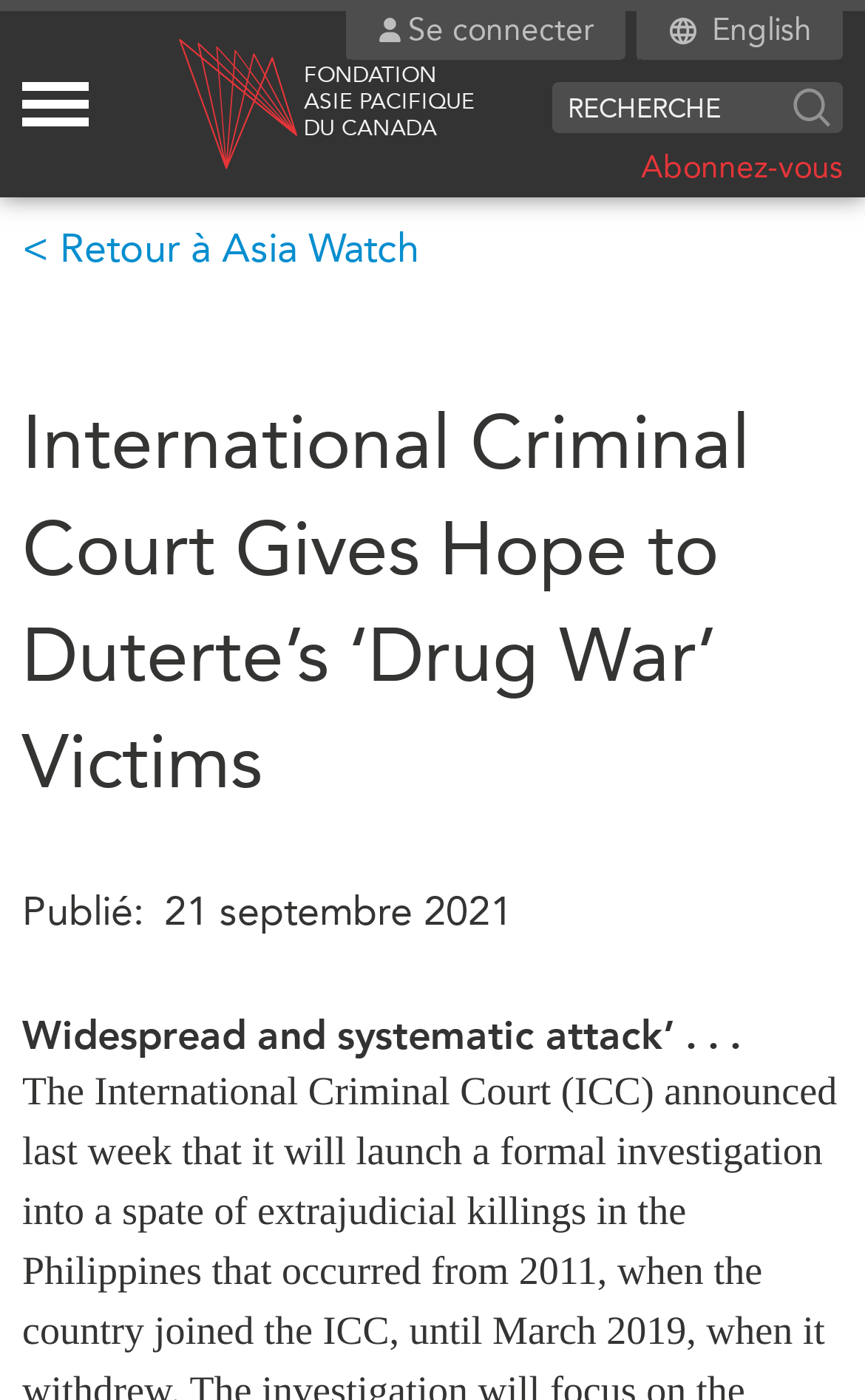Use a single word or phrase to answer the question: 
How many links are there in the main menu?

12